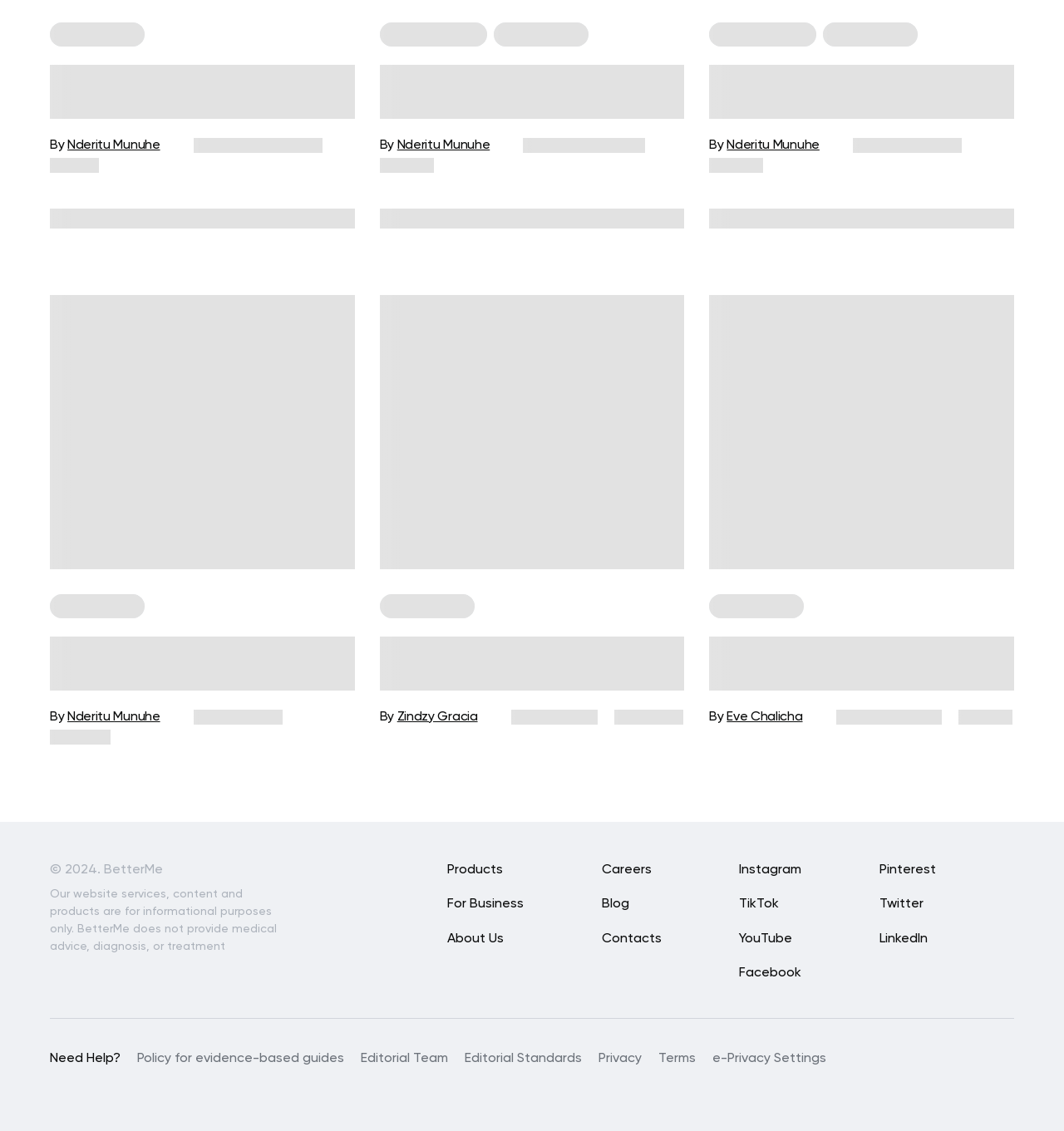Please find the bounding box coordinates for the clickable element needed to perform this instruction: "Check the 'Policy for evidence-based guides'".

[0.129, 0.93, 0.323, 0.946]